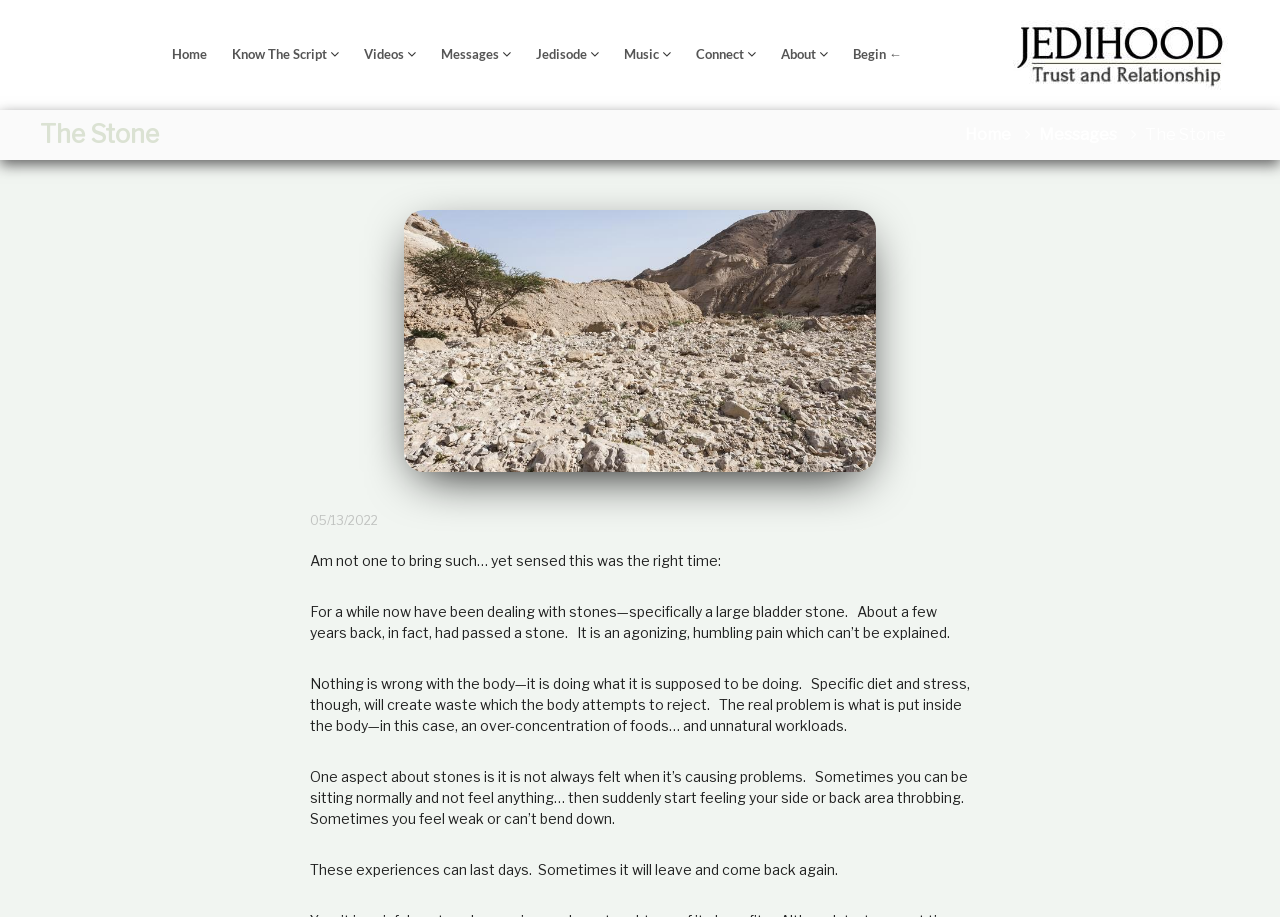Please locate the clickable area by providing the bounding box coordinates to follow this instruction: "Click on the 'Jedisode' link".

[0.419, 0.05, 0.458, 0.068]